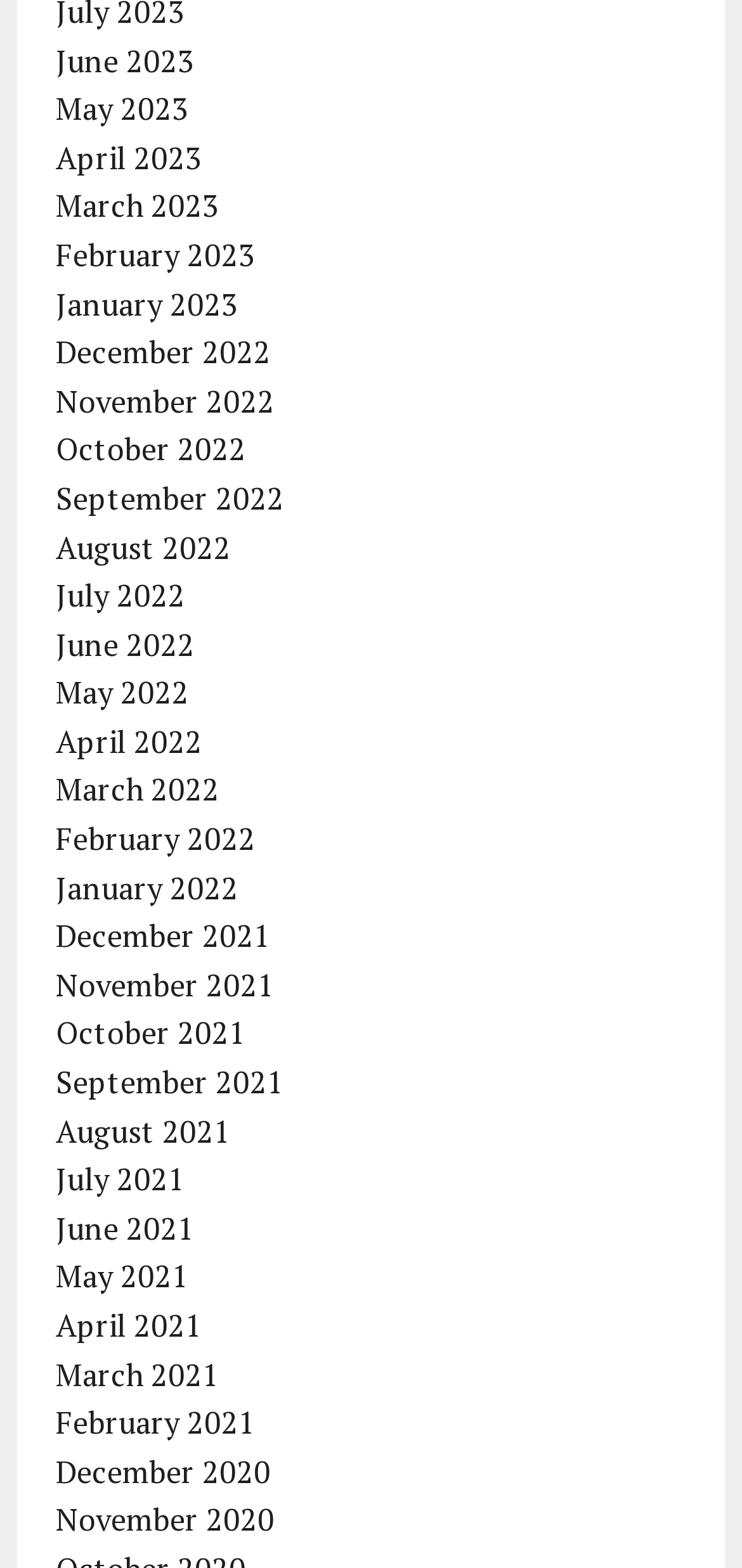Determine the bounding box coordinates of the section I need to click to execute the following instruction: "View August 2021". Provide the coordinates as four float numbers between 0 and 1, i.e., [left, top, right, bottom].

[0.075, 0.708, 0.311, 0.734]